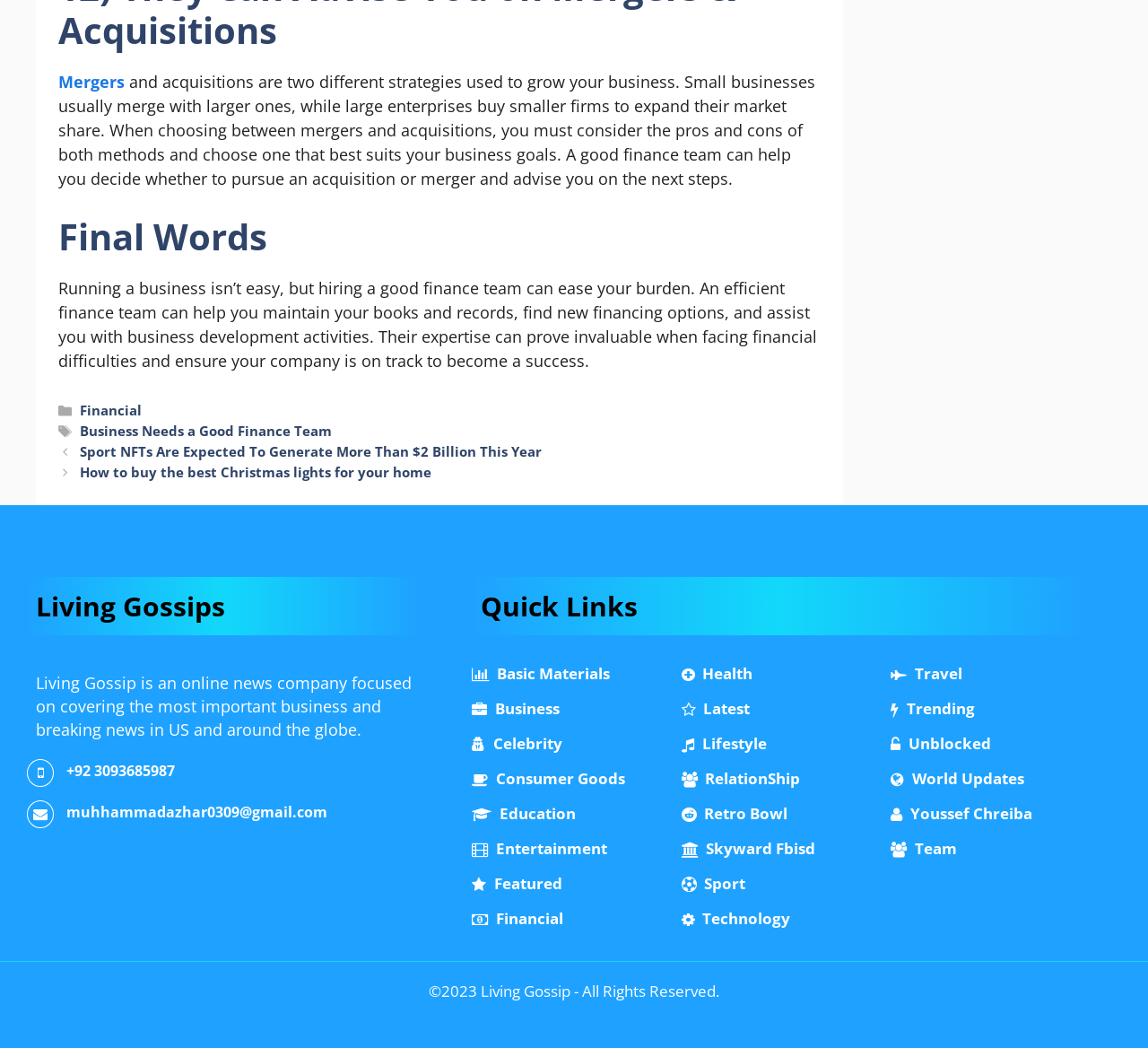What are the categories of news available on the webpage?
Please look at the screenshot and answer using one word or phrase.

Various categories